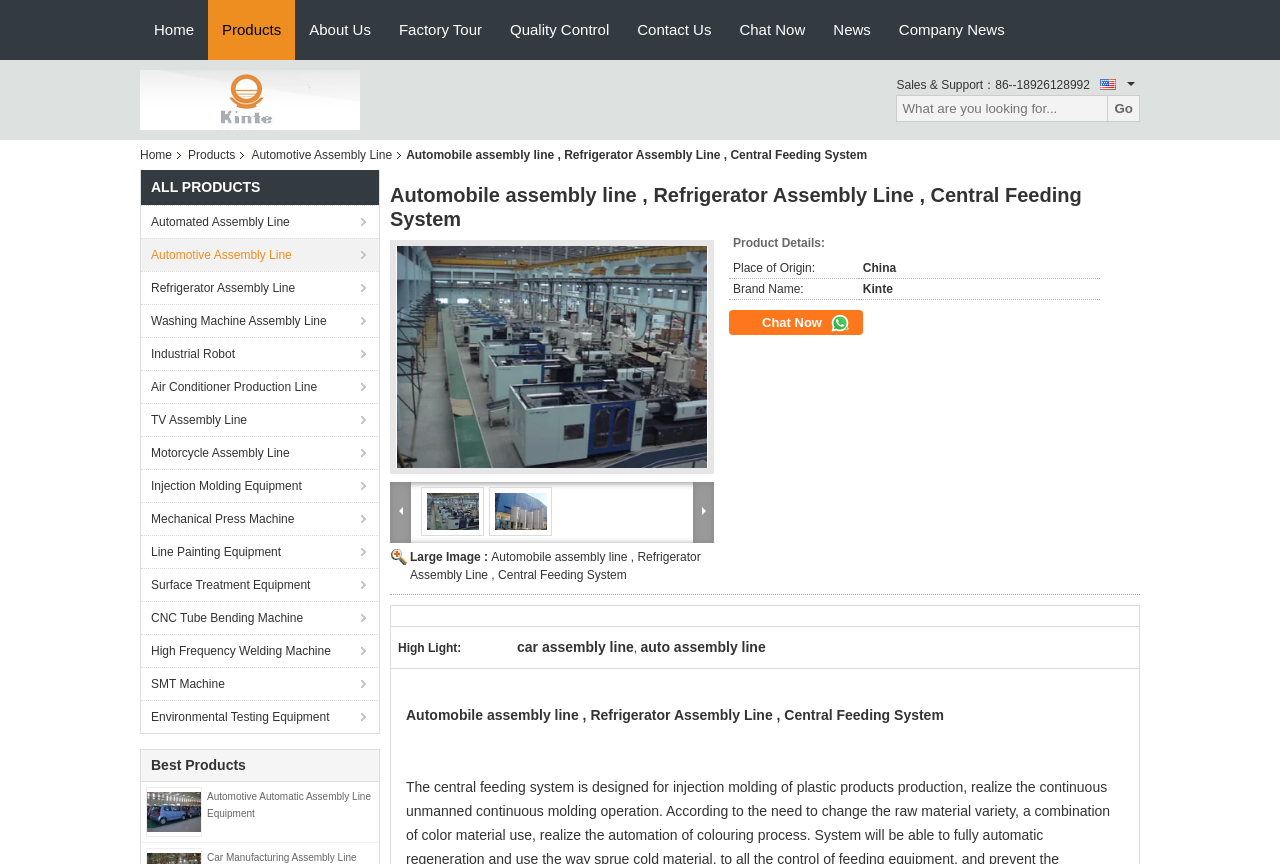How many product categories are listed?
Answer with a single word or phrase, using the screenshot for reference.

14